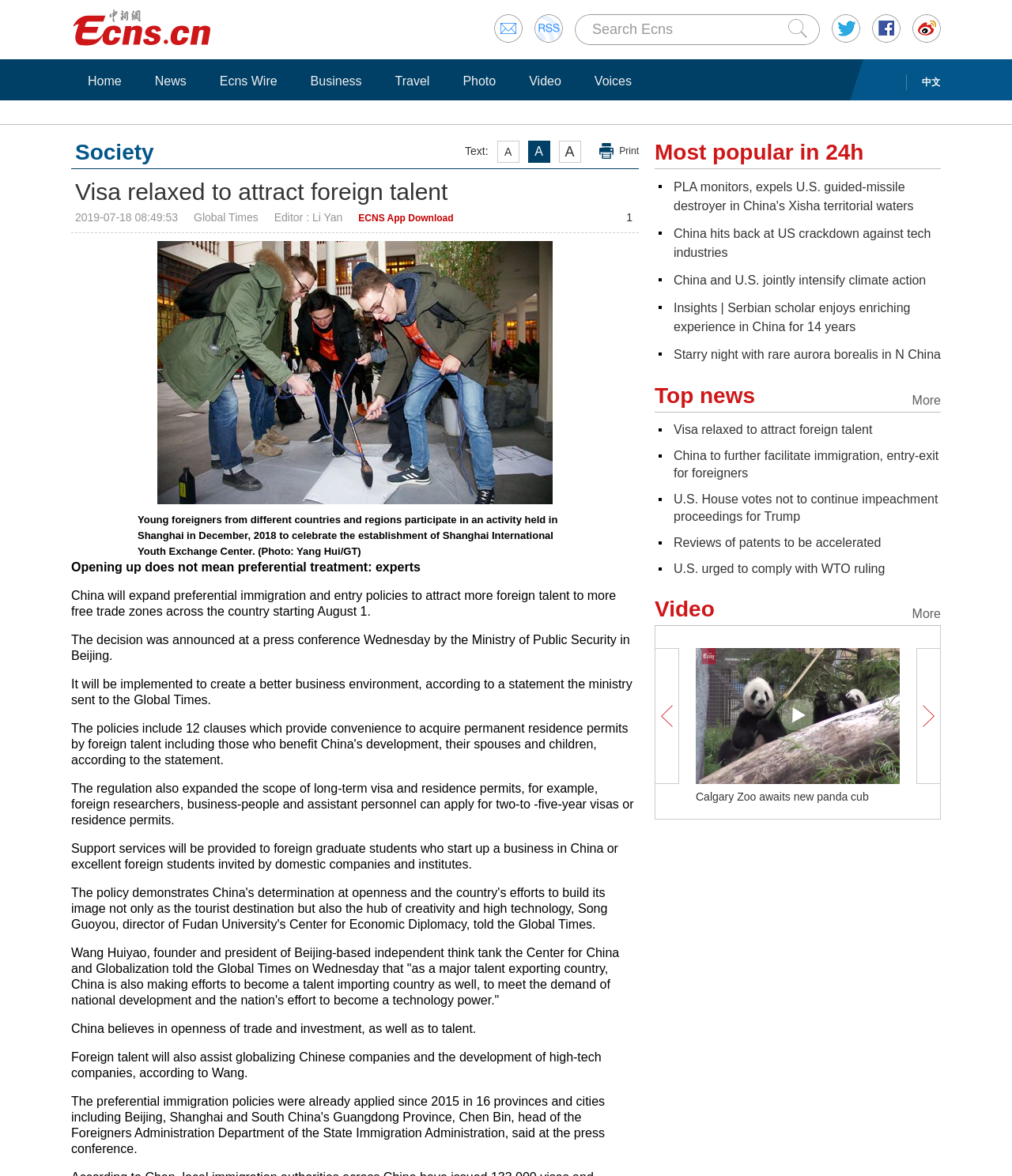Describe all significant elements and features of the webpage.

The webpage is about news articles, with a focus on China and international relations. At the top, there is a search bar and a submit button. Below that, there are several links to different sections of the website, including "Home", "News", "Ecns Wire", "Business", "Travel", "Photo", "Video", and "Voices".

To the right of these links, there is a heading that reads "Text: A A A Print Society", with options to increase or decrease the font size. Below that, there is a heading that reads "Visa relaxed to attract foreign talent", which is the title of the main news article on the page.

The main article is divided into several sections, with headings and paragraphs of text. The article discusses China's decision to relax its visa policies to attract more foreign talent, and includes quotes from experts and officials. There is also an image of young foreigners participating in an activity in Shanghai.

Below the main article, there are several other news articles and links, including "Most popular in 24h", "More Top news", and "More Video". These sections feature links to other news articles, with headings and brief summaries. There is also a heading that reads "Calgary Zoo awaits new panda cub", with a link to a related video.

Overall, the webpage is a news website with a focus on China and international relations, featuring a main news article and several other links to related articles and videos.